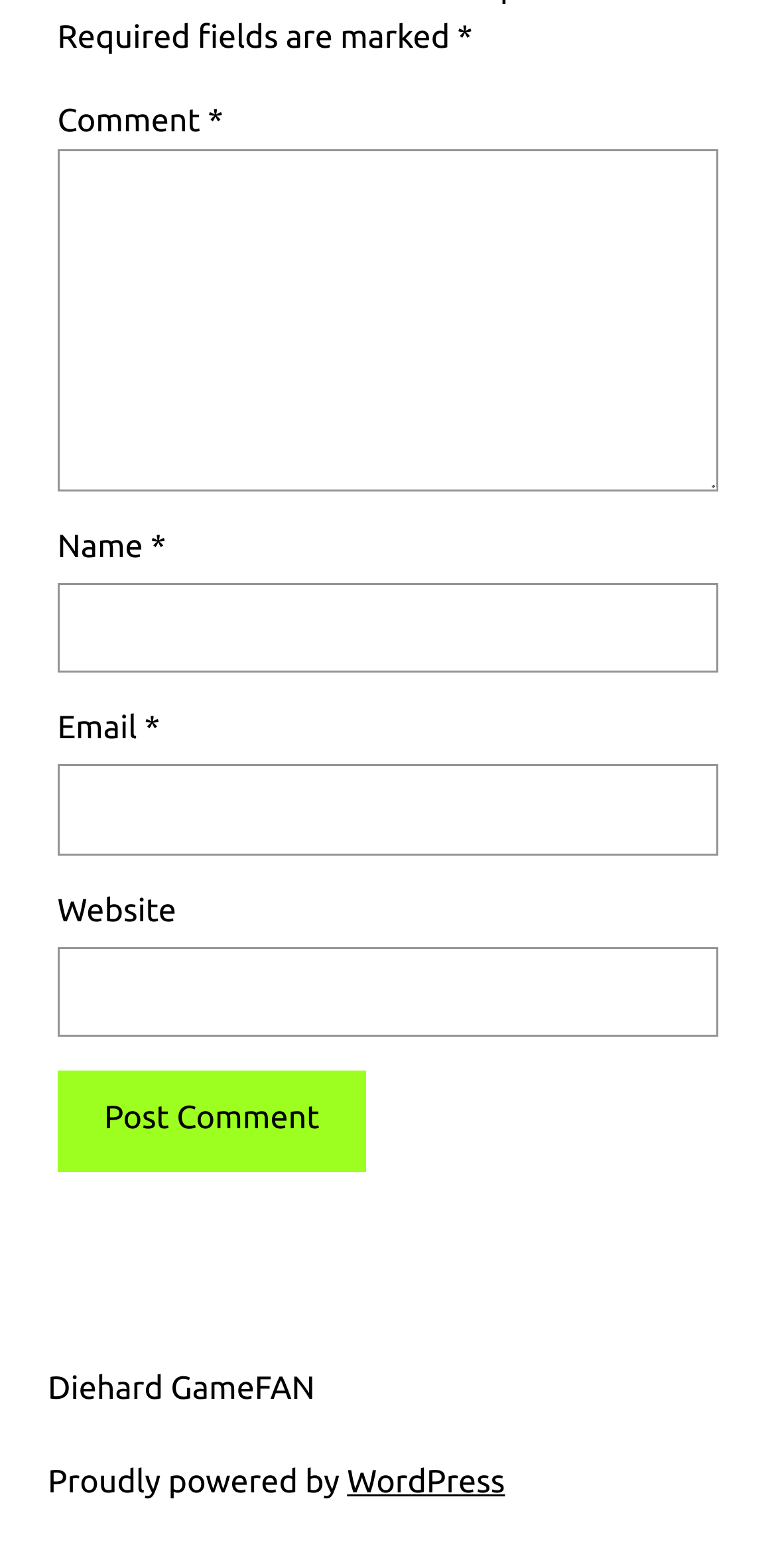Extract the bounding box coordinates for the described element: "WordPress". The coordinates should be represented as four float numbers between 0 and 1: [left, top, right, bottom].

[0.447, 0.934, 0.651, 0.957]